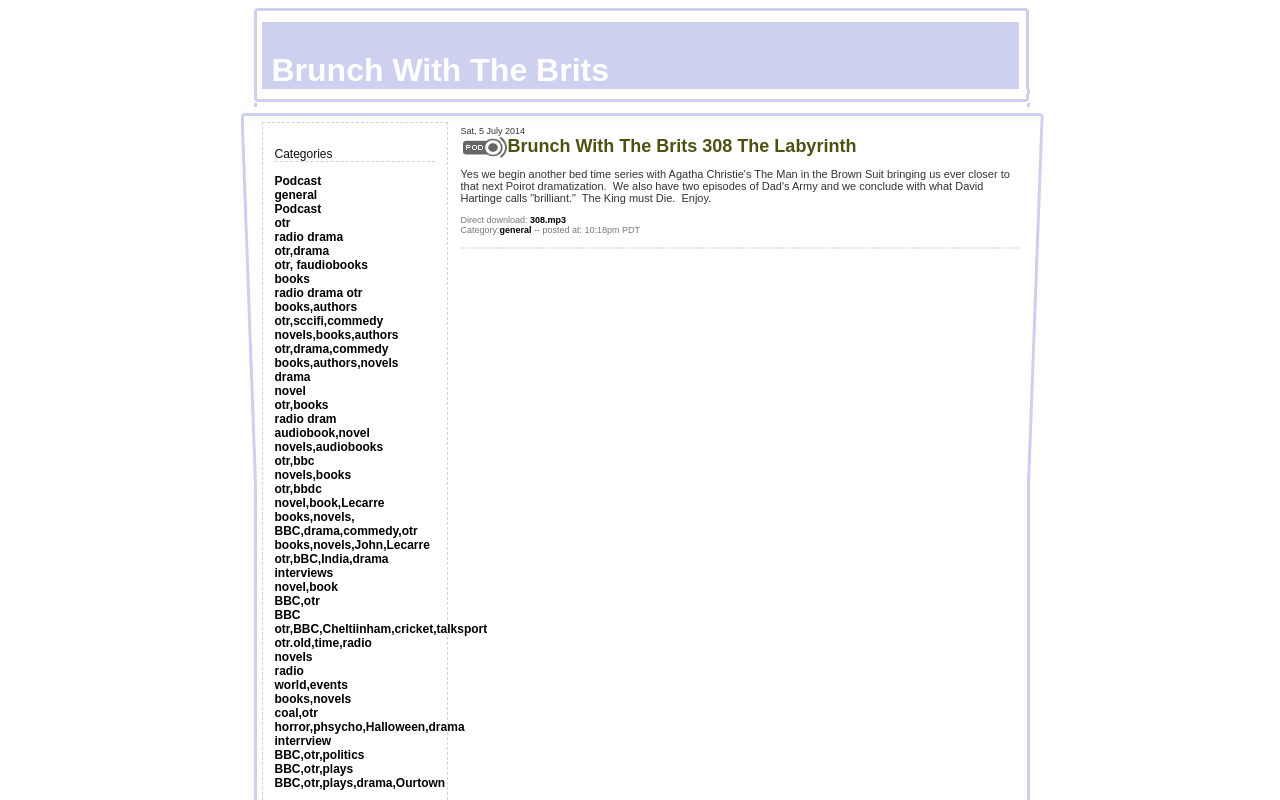Identify the bounding box coordinates of the clickable region required to complete the instruction: "Read the description of 'Brunch With The Brits 308 The Labyrinth'". The coordinates should be given as four float numbers within the range of 0 and 1, i.e., [left, top, right, bottom].

[0.36, 0.21, 0.789, 0.255]